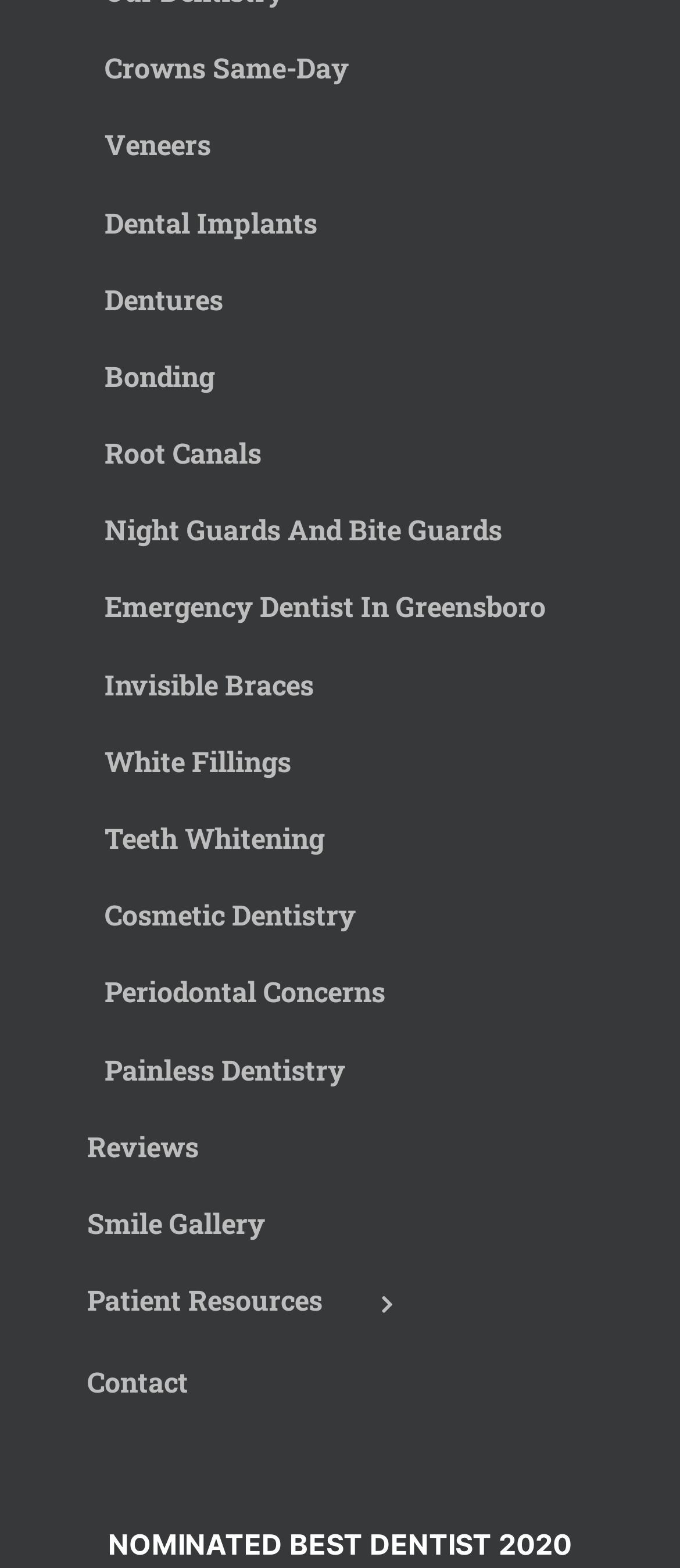Locate the UI element that matches the description Night Guards and Bite Guards in the webpage screenshot. Return the bounding box coordinates in the format (top-left x, top-left y, bottom-right x, bottom-right y), with values ranging from 0 to 1.

[0.154, 0.314, 0.921, 0.363]